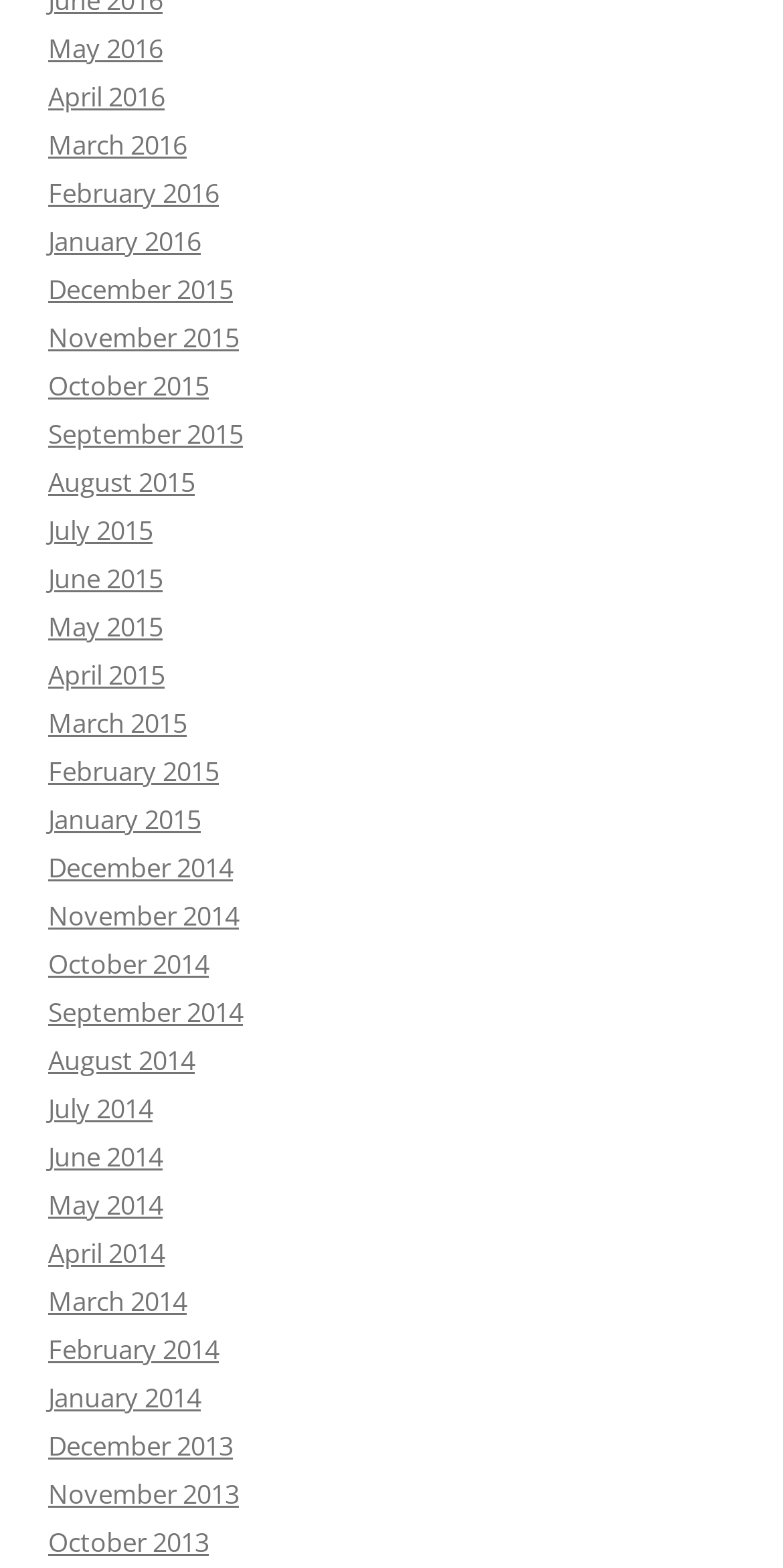Locate the bounding box coordinates of the segment that needs to be clicked to meet this instruction: "view May 2016".

[0.062, 0.02, 0.208, 0.043]